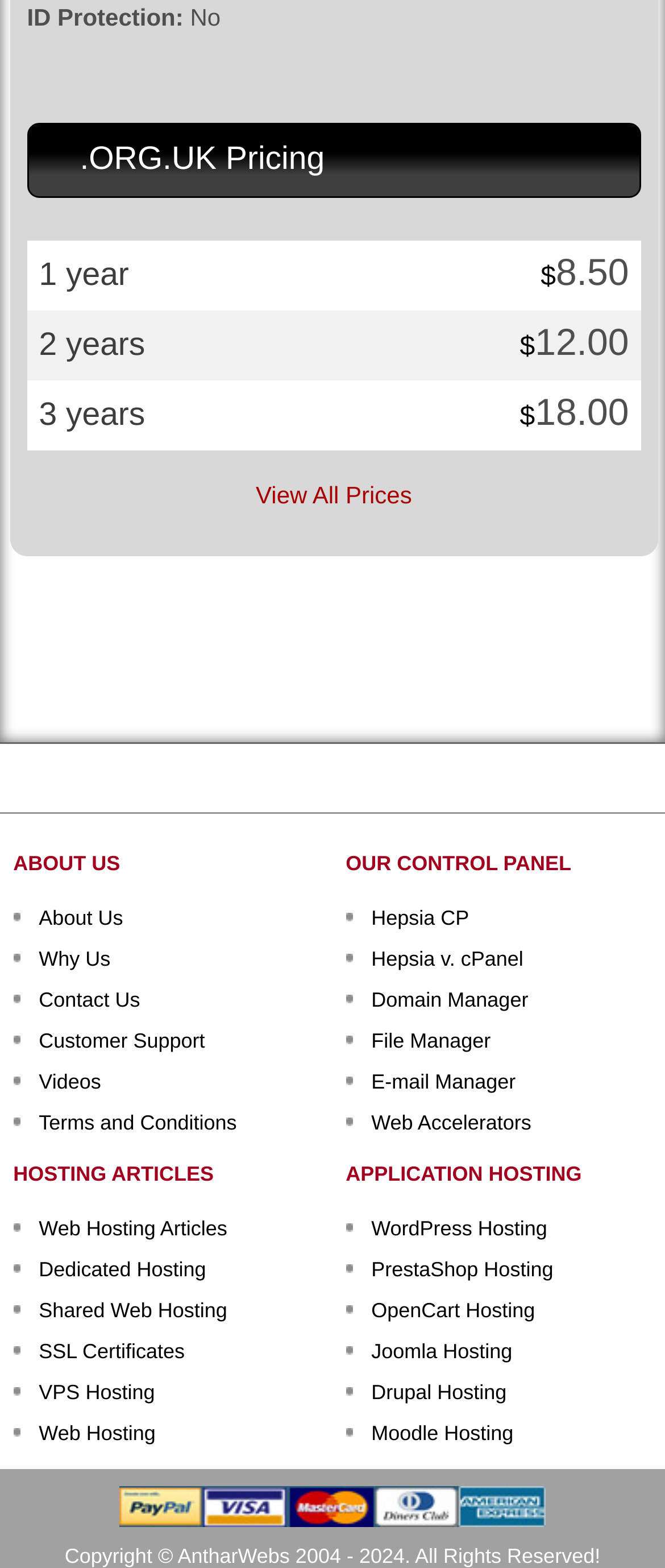What is the link below 'ABOUT US'?
Please provide a comprehensive and detailed answer to the question.

The link below the heading 'ABOUT US' is 'About Us', which is a link element with a bounding box coordinate of [0.058, 0.578, 0.185, 0.593].